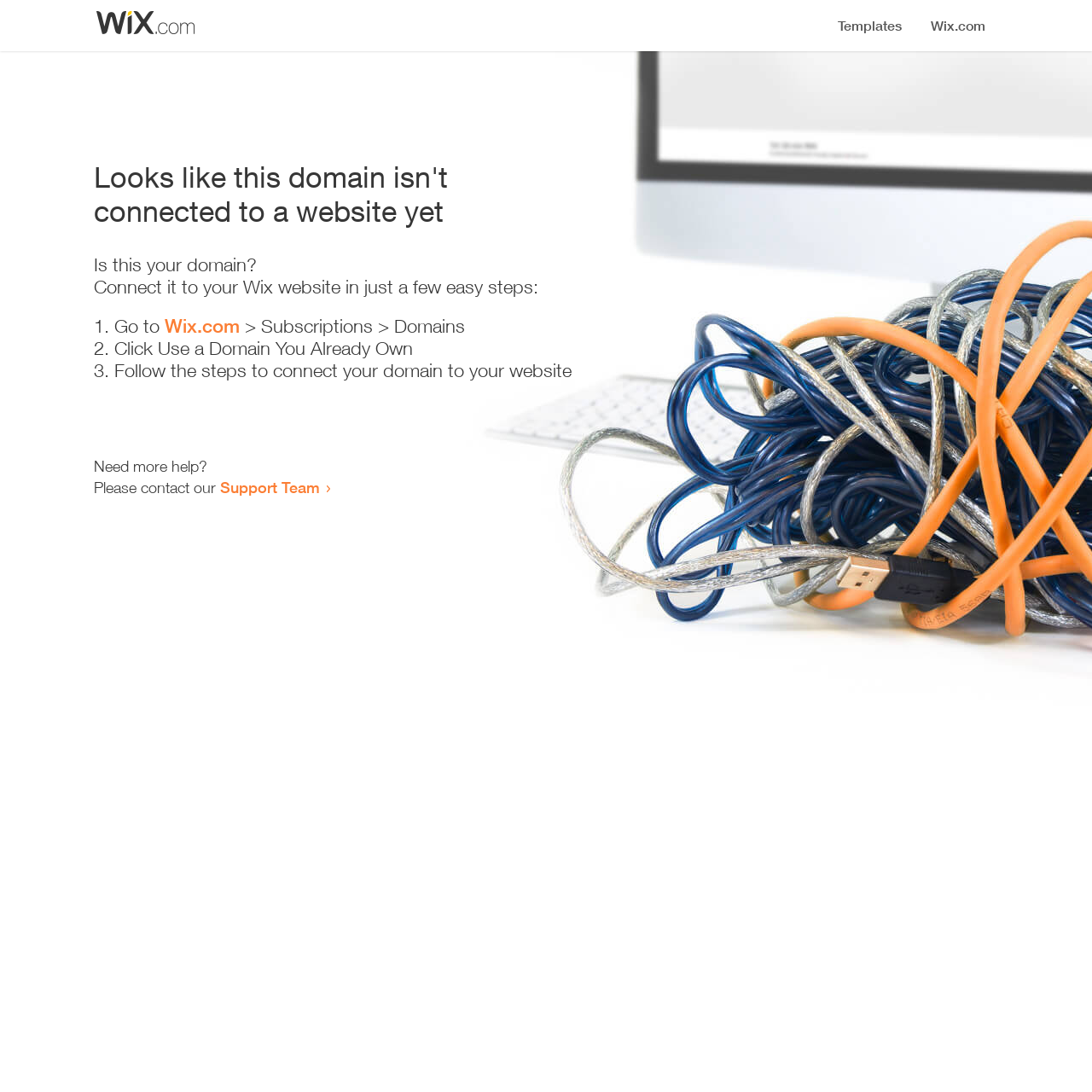Locate the bounding box of the user interface element based on this description: "Wix.com".

[0.151, 0.288, 0.22, 0.309]